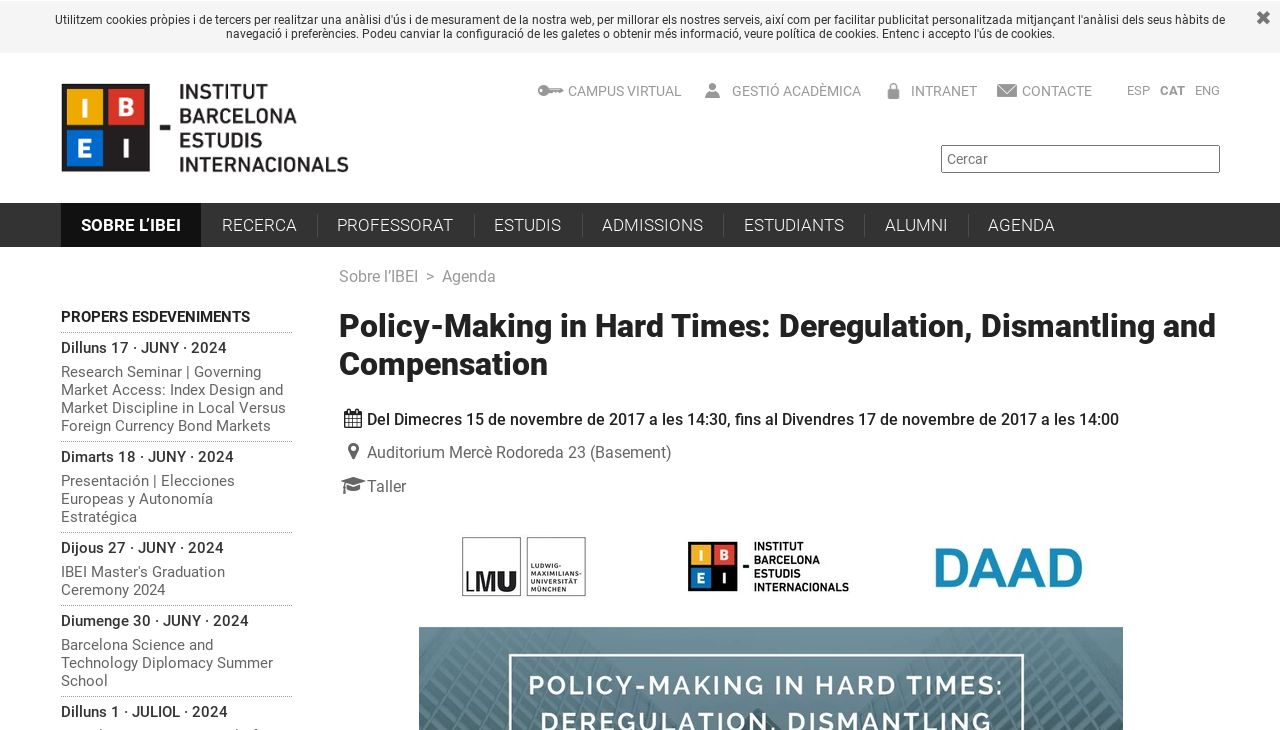Identify the bounding box coordinates of the clickable region necessary to fulfill the following instruction: "Visit the IBEI homepage". The bounding box coordinates should be four float numbers between 0 and 1, i.e., [left, top, right, bottom].

[0.047, 0.114, 0.273, 0.237]